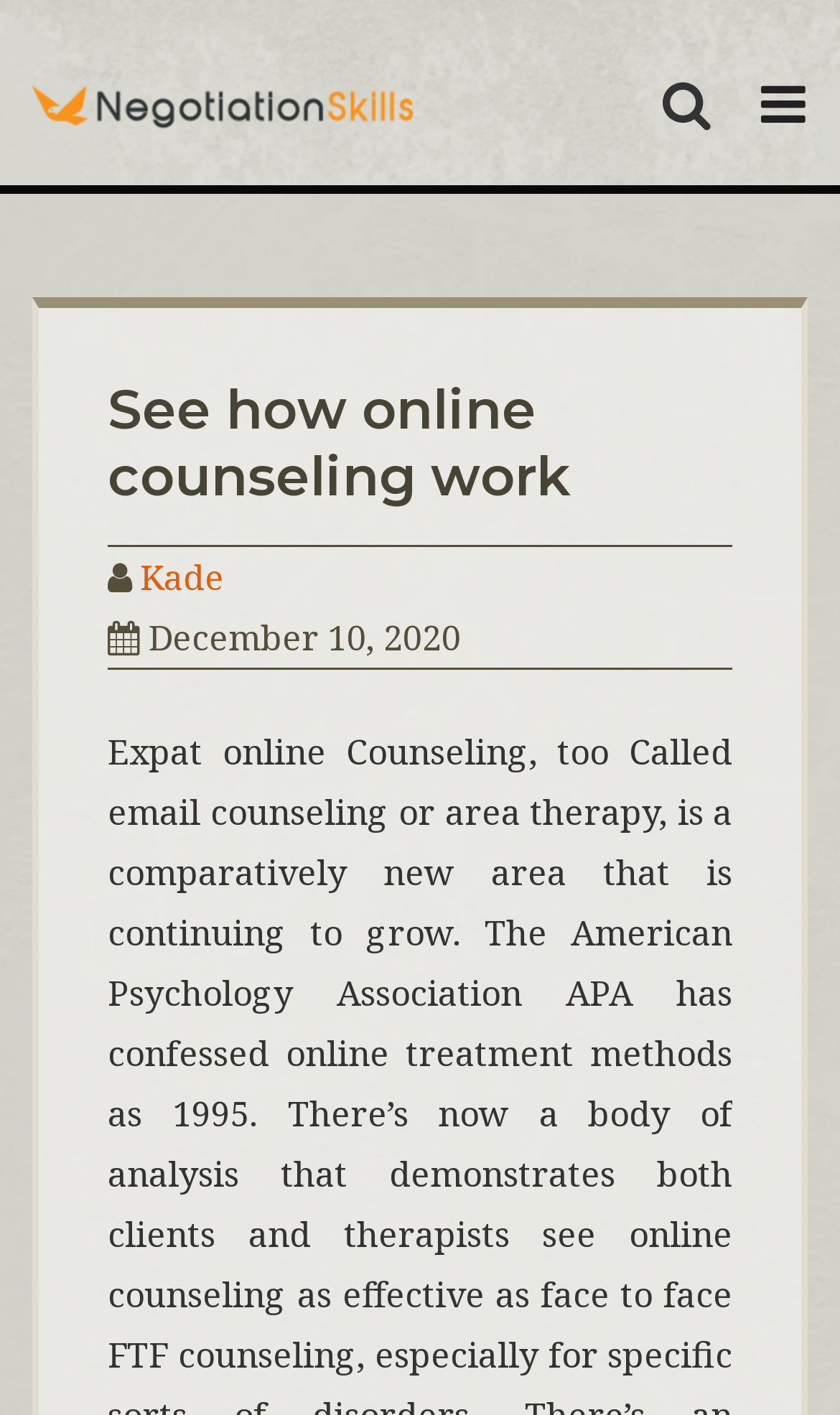Answer the question briefly using a single word or phrase: 
When was the article published?

December 10, 2020